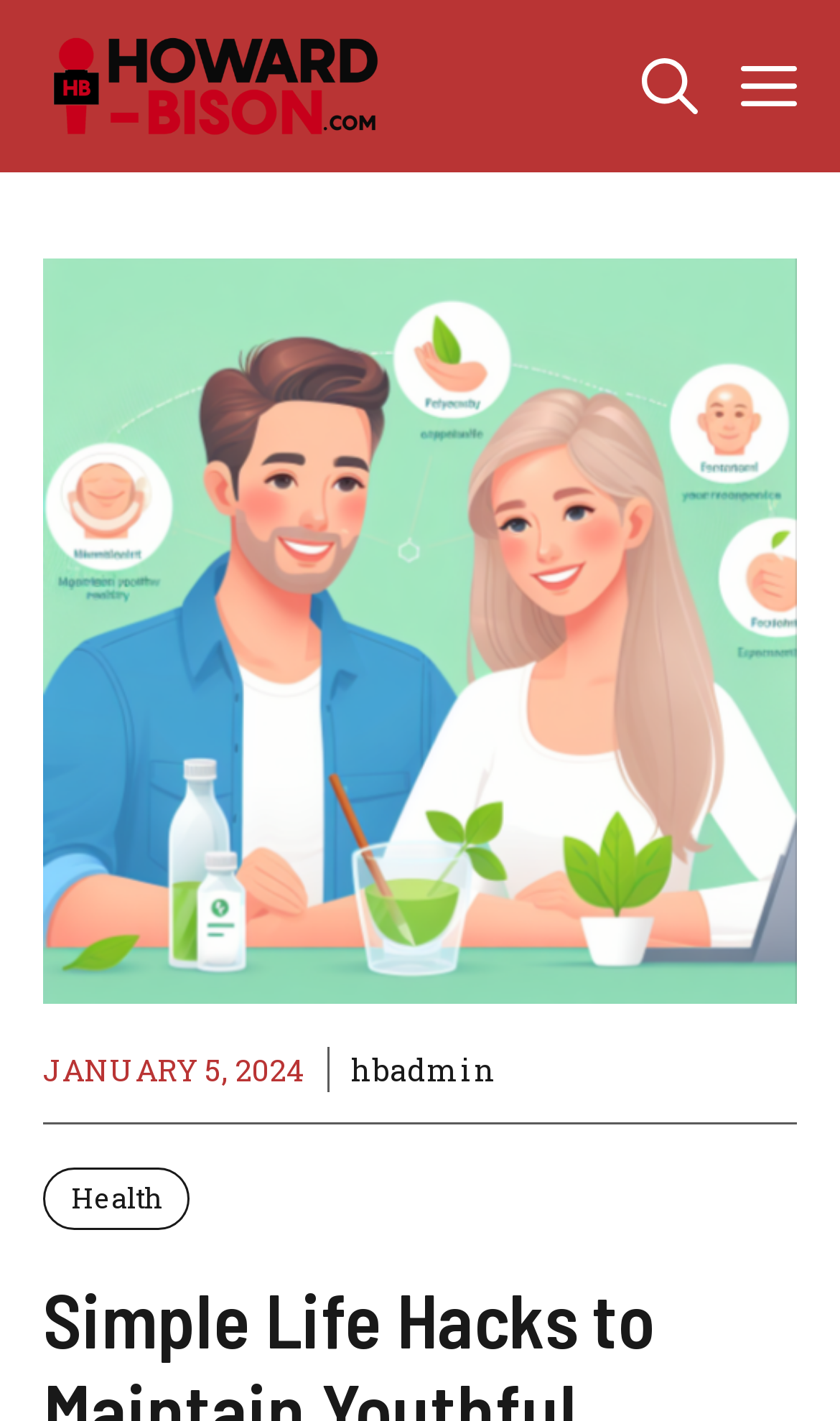Generate a comprehensive description of the webpage.

The webpage is about "Simple Life Hacks to Maintain Youthful Appearance" and is affiliated with Howard University Bison. At the top of the page, there is a primary navigation bar that spans the entire width, containing a link to "Howard University Bison" with an accompanying image, a "Menu" button, and an "Open search" button. 

Below the navigation bar, there is a large figure that occupies most of the page's width, containing an image related to the topic of maintaining a youthful appearance. 

To the right of the image, there is a time stamp indicating the publication date, "JANUARY 5, 2024". Below the time stamp, there are two links: one to the author "hbadmin" and another to the category "Health".